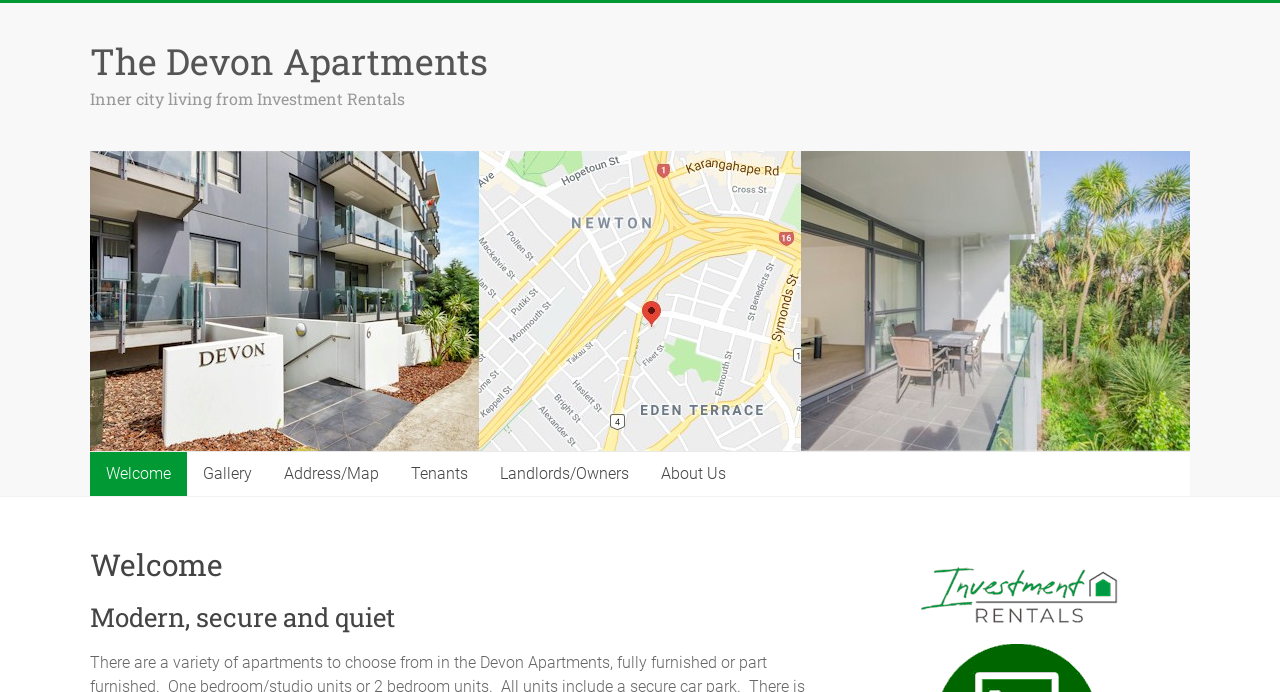Locate the bounding box coordinates for the element described below: "The Devon Apartments". The coordinates must be four float values between 0 and 1, formatted as [left, top, right, bottom].

[0.07, 0.053, 0.381, 0.123]